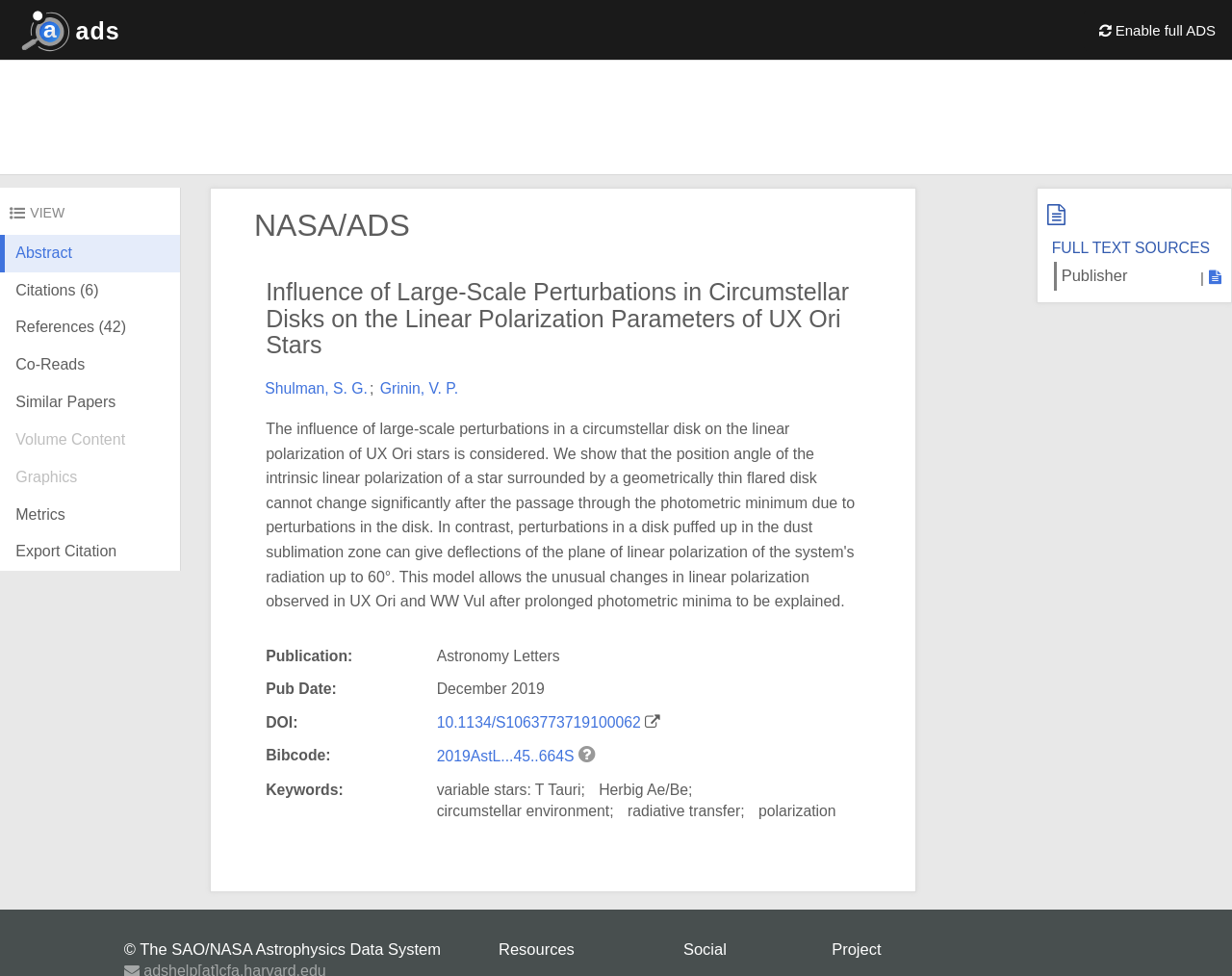Locate the bounding box coordinates of the element that needs to be clicked to carry out the instruction: "Search for flights". The coordinates should be given as four float numbers ranging from 0 to 1, i.e., [left, top, right, bottom].

None